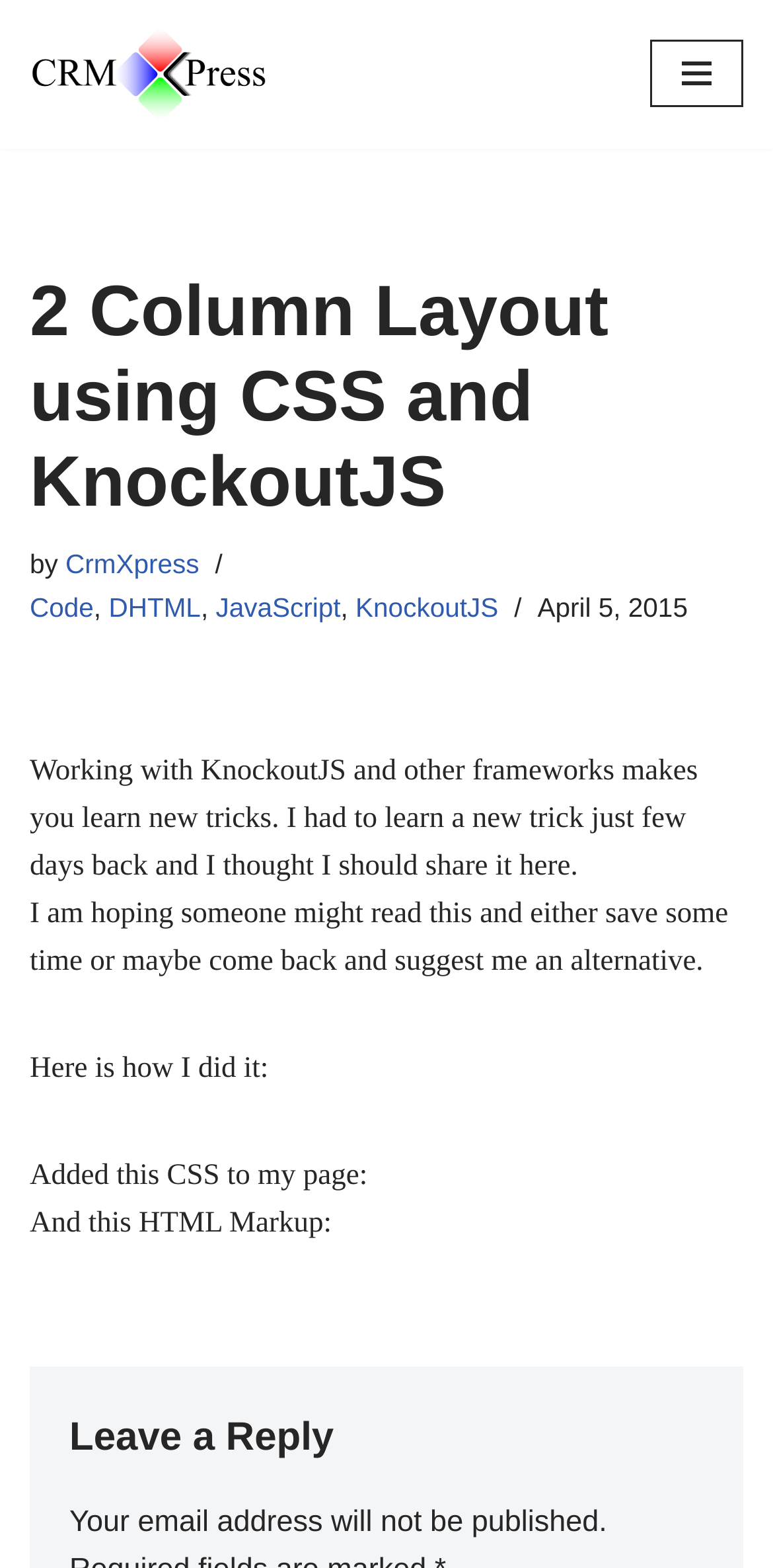Predict the bounding box of the UI element that fits this description: "Navigation Menu".

[0.841, 0.026, 0.962, 0.069]